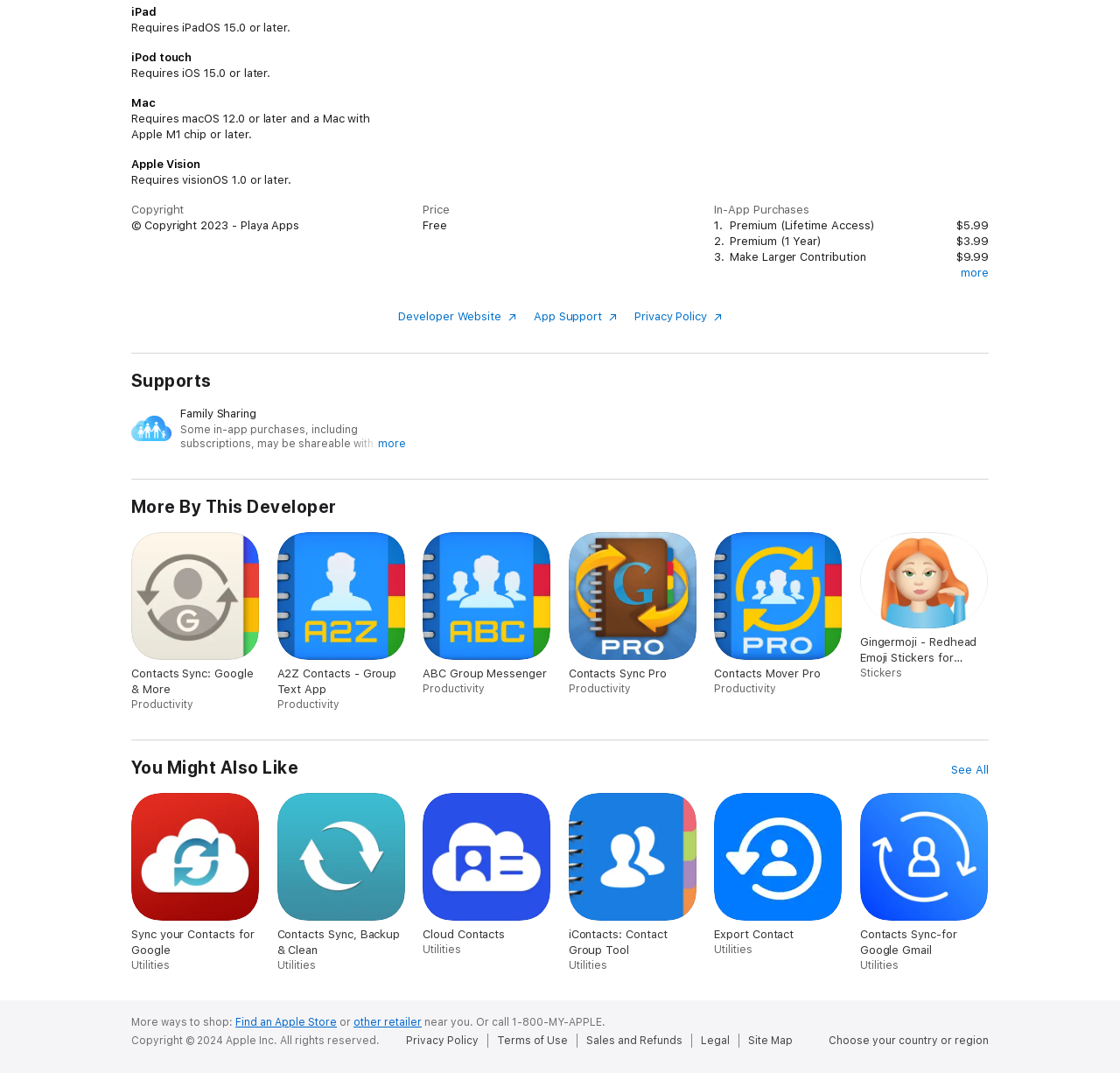Give a succinct answer to this question in a single word or phrase: 
What is the price of 'Premium (1 Year)' in-app purchase?

$3.99